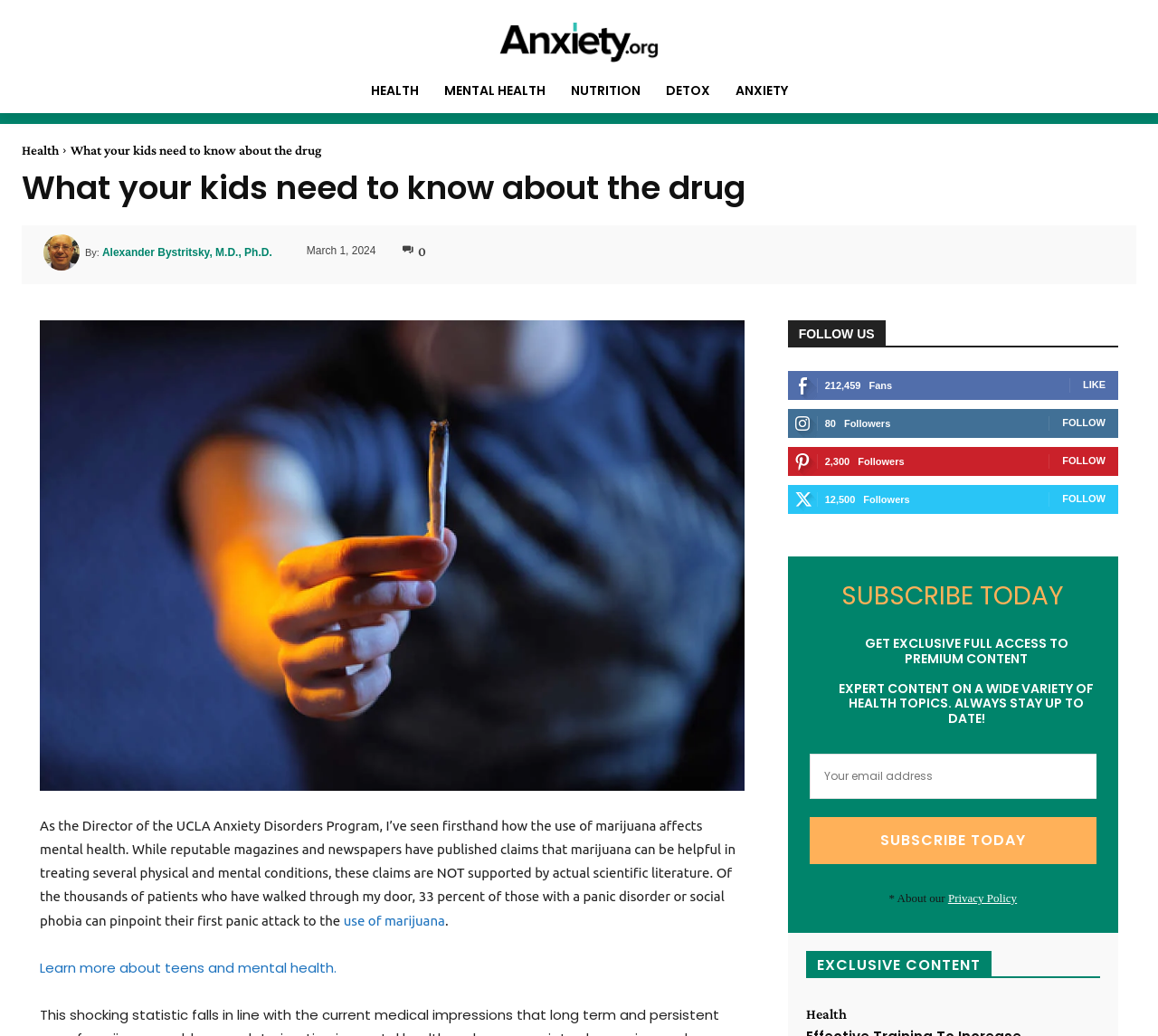Please identify the bounding box coordinates of the clickable area that will fulfill the following instruction: "Subscribe to the newsletter". The coordinates should be in the format of four float numbers between 0 and 1, i.e., [left, top, right, bottom].

[0.699, 0.789, 0.947, 0.834]